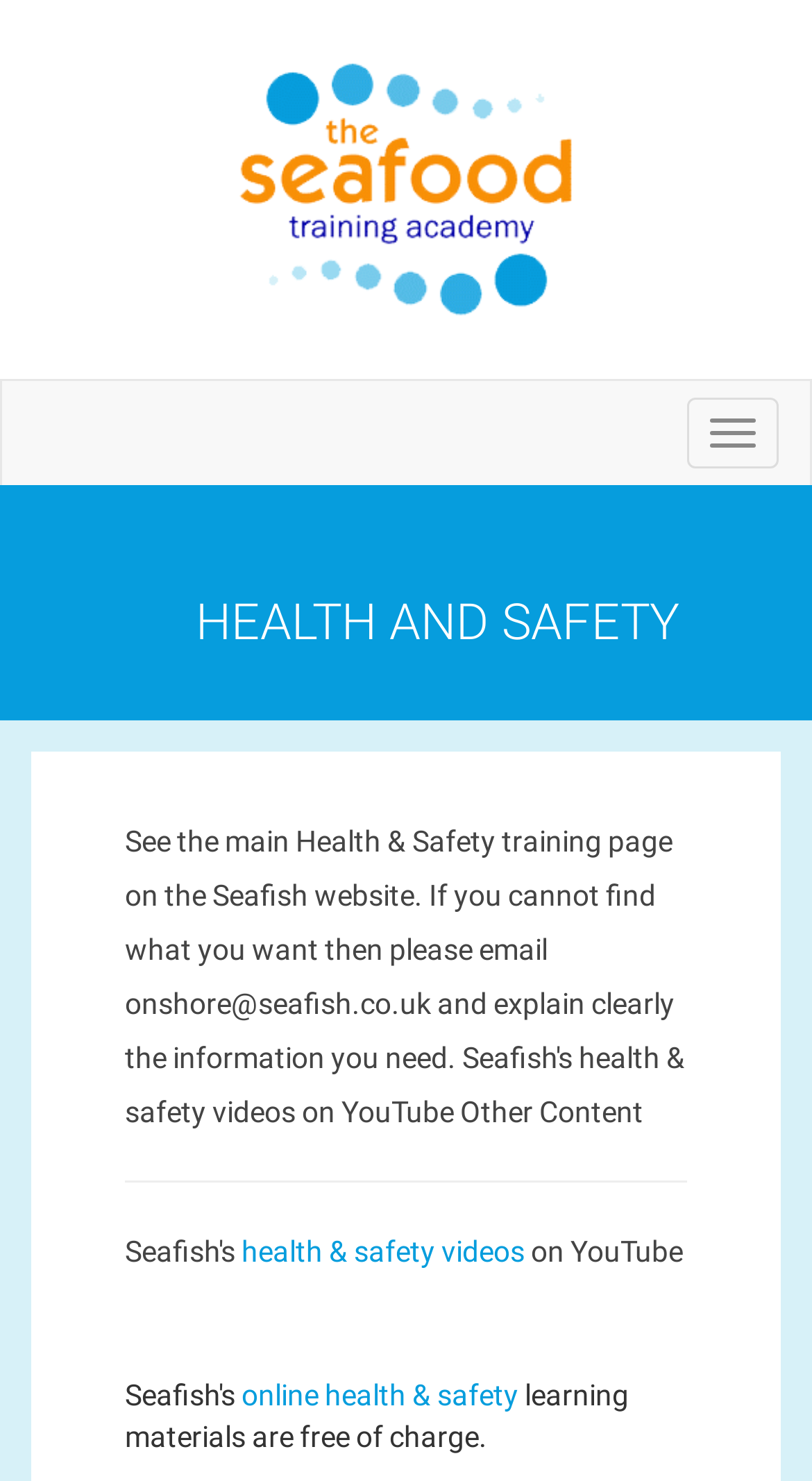Is there a charge for the online health and safety learning materials?
Based on the visual information, provide a detailed and comprehensive answer.

The text 'learning materials are free of charge' is found next to the link 'online health & safety', which suggests that there is no charge for the online health and safety learning materials.